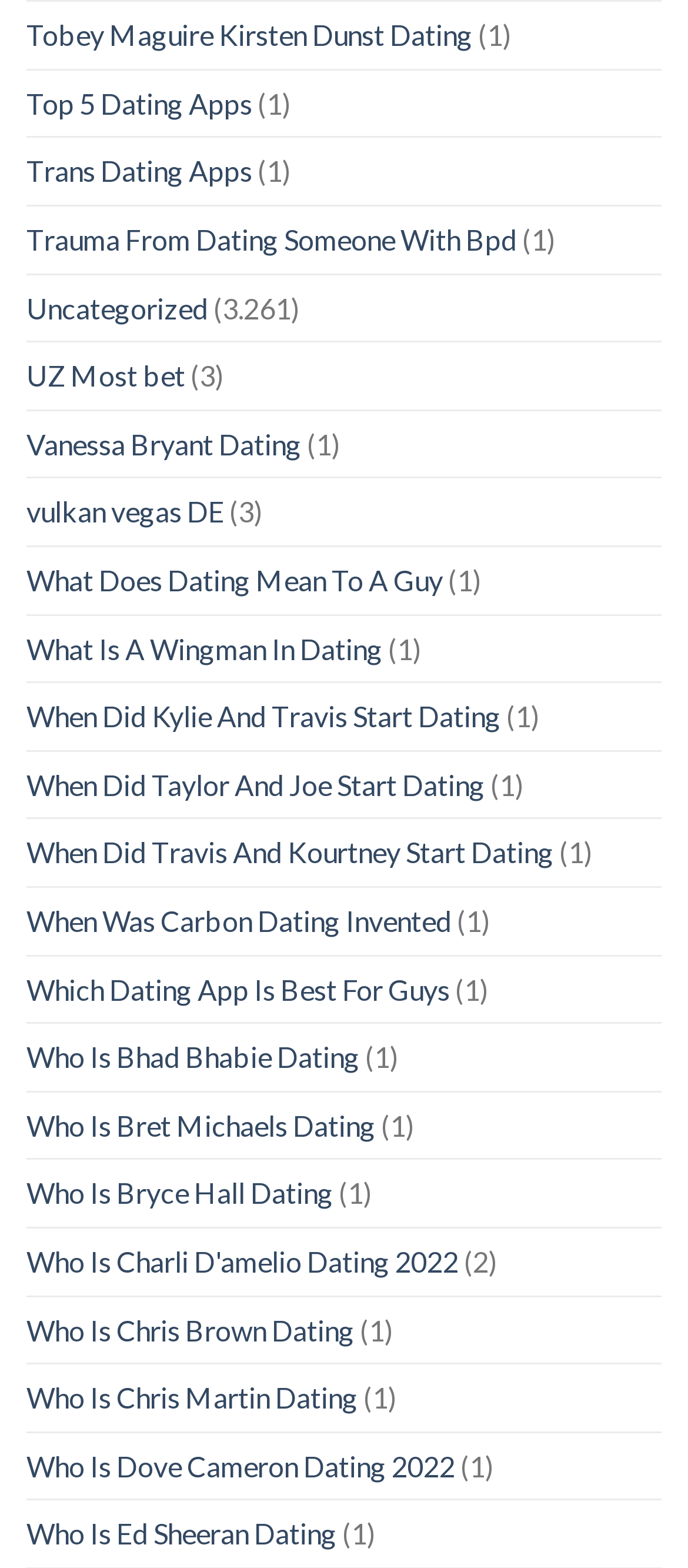Please locate the bounding box coordinates of the element that should be clicked to complete the given instruction: "Click on the link to read about Tobey Maguire and Kirsten Dunst's dating history".

[0.038, 0.001, 0.687, 0.044]